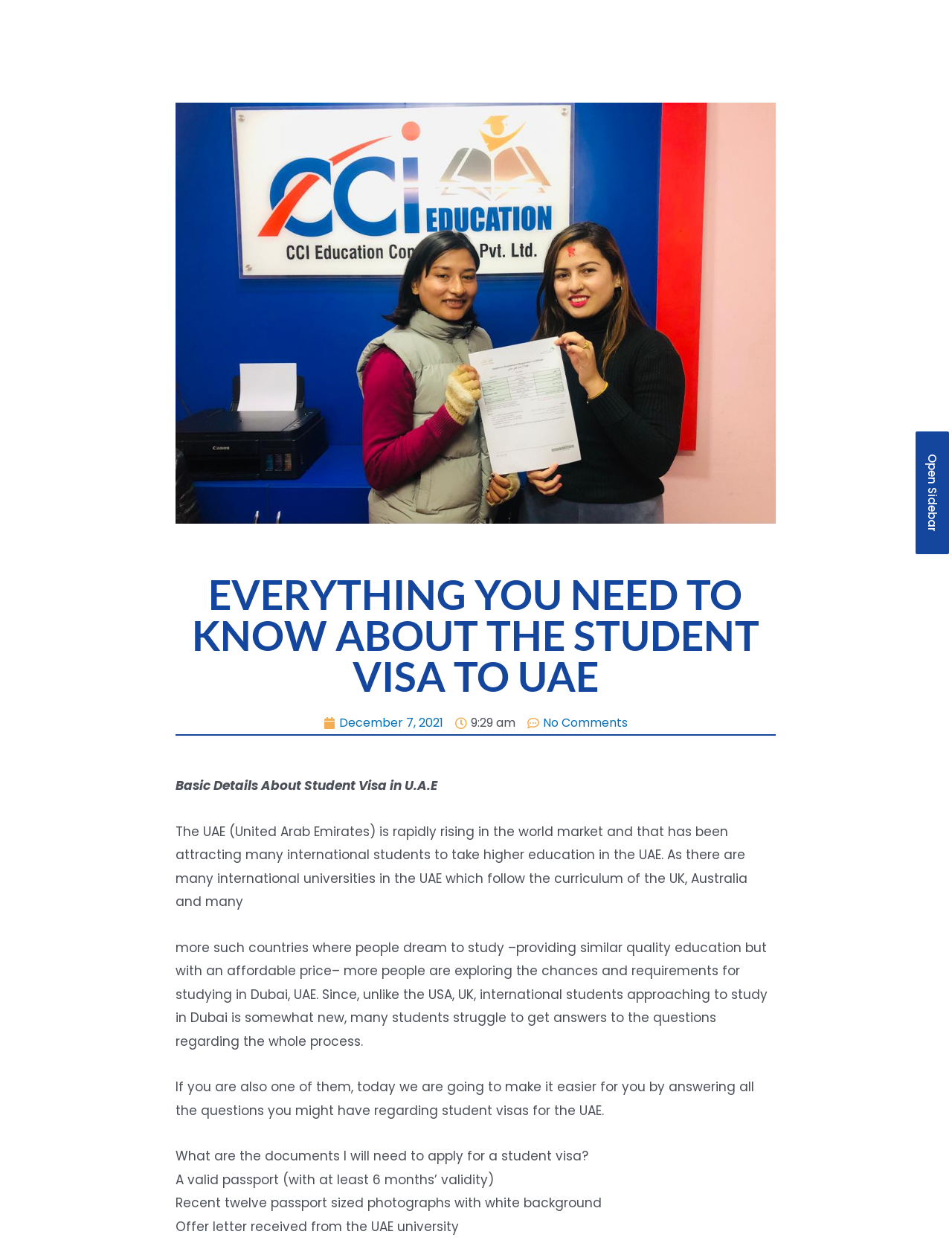Please provide a one-word or phrase answer to the question: 
How many passport-sized photographs are required for a student visa application?

Twelve